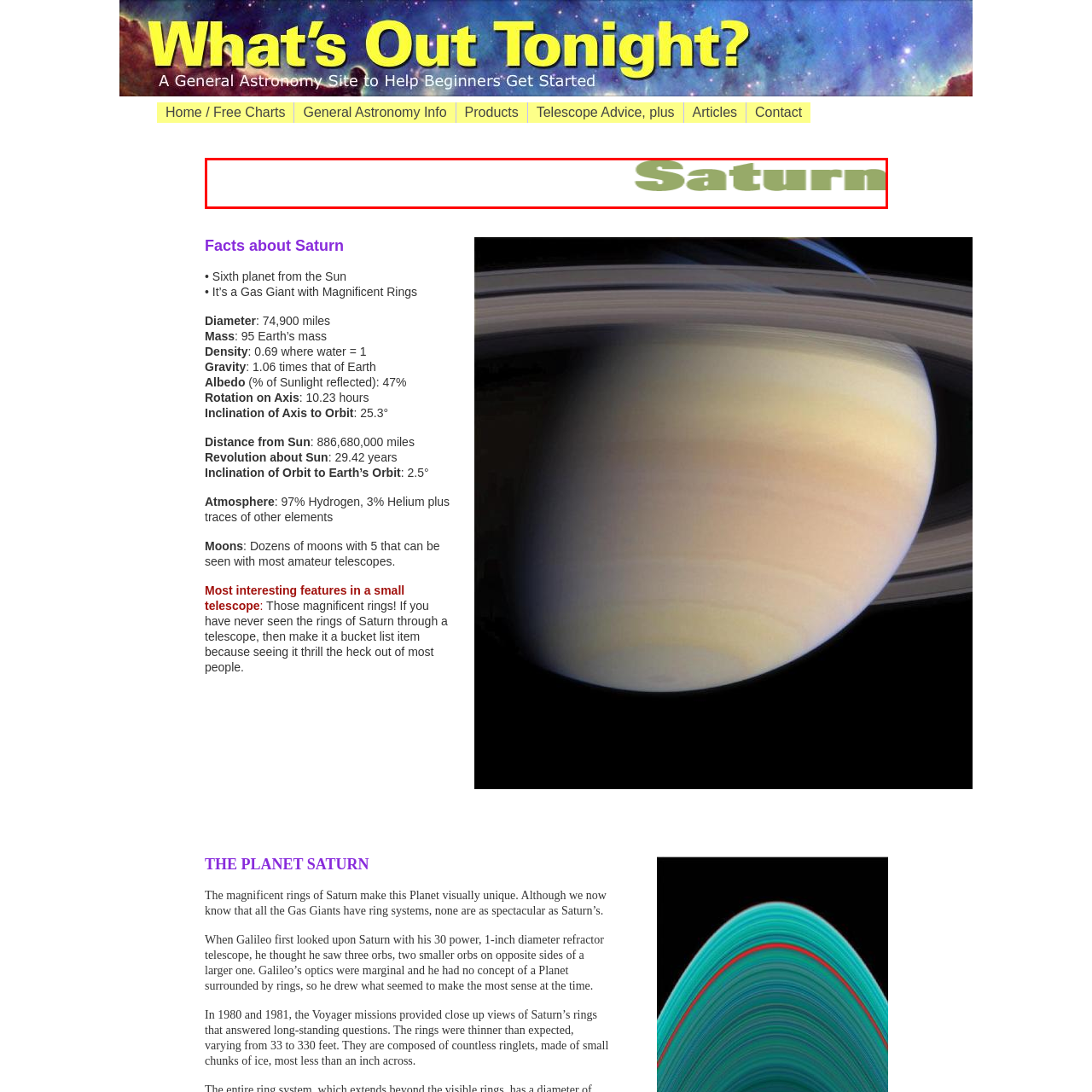Use the image within the highlighted red box to answer the following question with a single word or phrase:
What is the position of the word 'Saturn' in the image?

Above